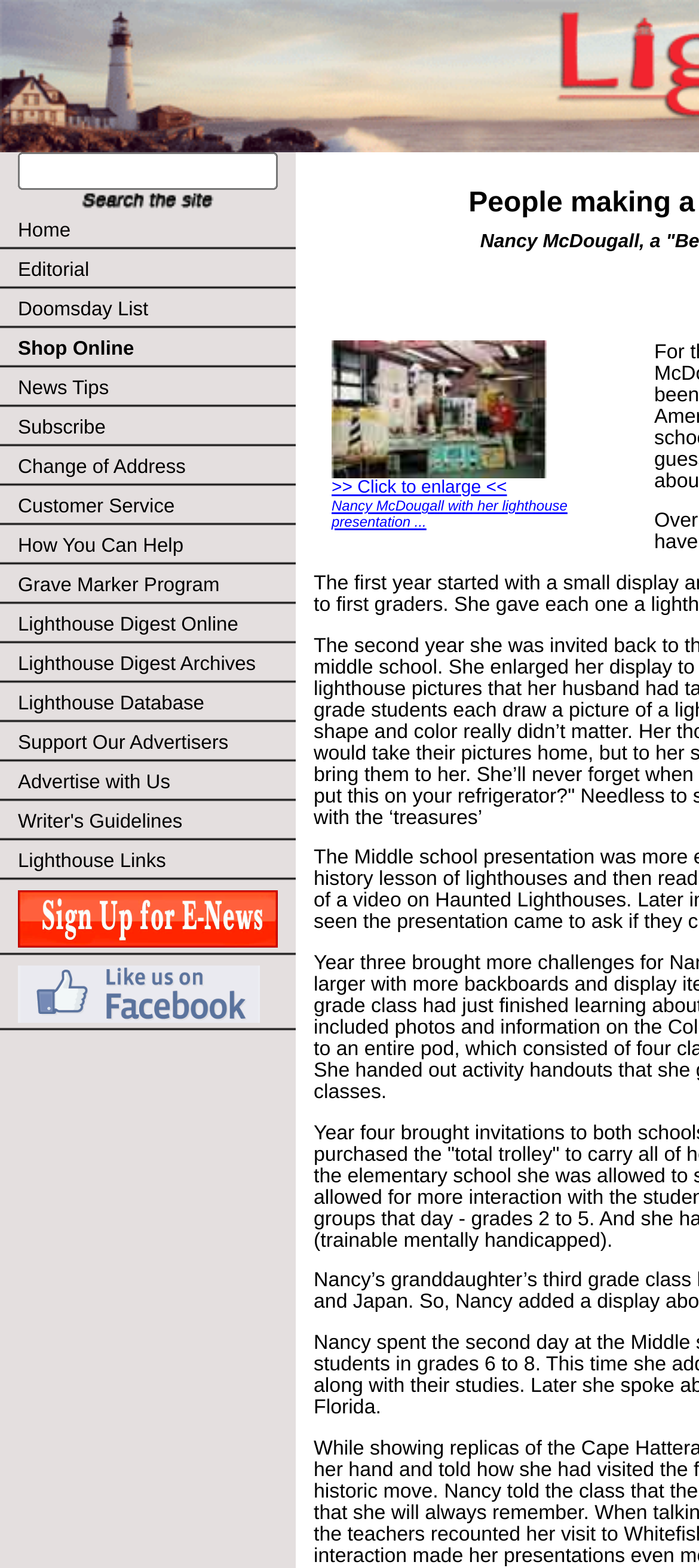Please determine the bounding box coordinates of the element's region to click for the following instruction: "Go to Lighthouse Digest Online".

[0.0, 0.386, 0.423, 0.411]